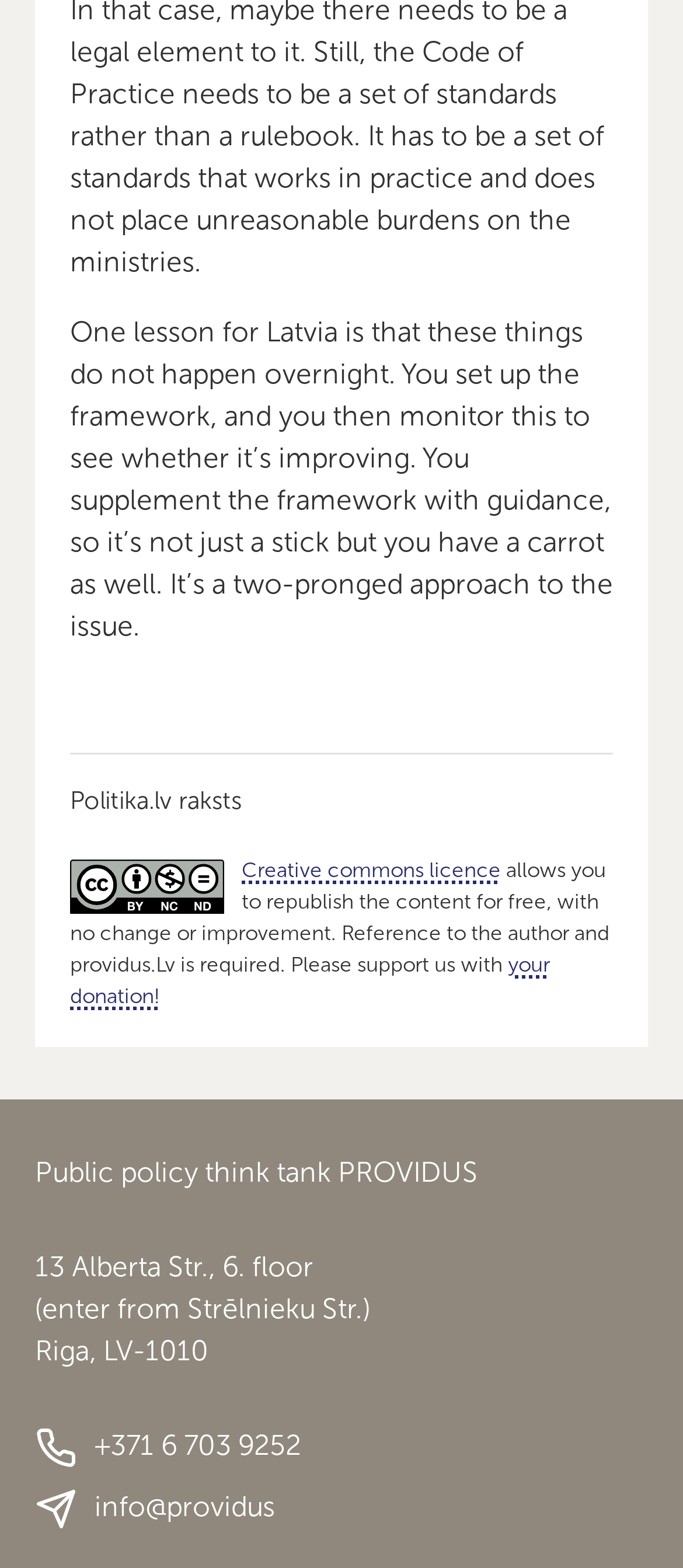Utilize the details in the image to give a detailed response to the question: How can one support the think tank?

The webpage suggests that one can support the think tank through donation, as indicated by the link 'your donation!' which is located near the text 'Please support us with'.